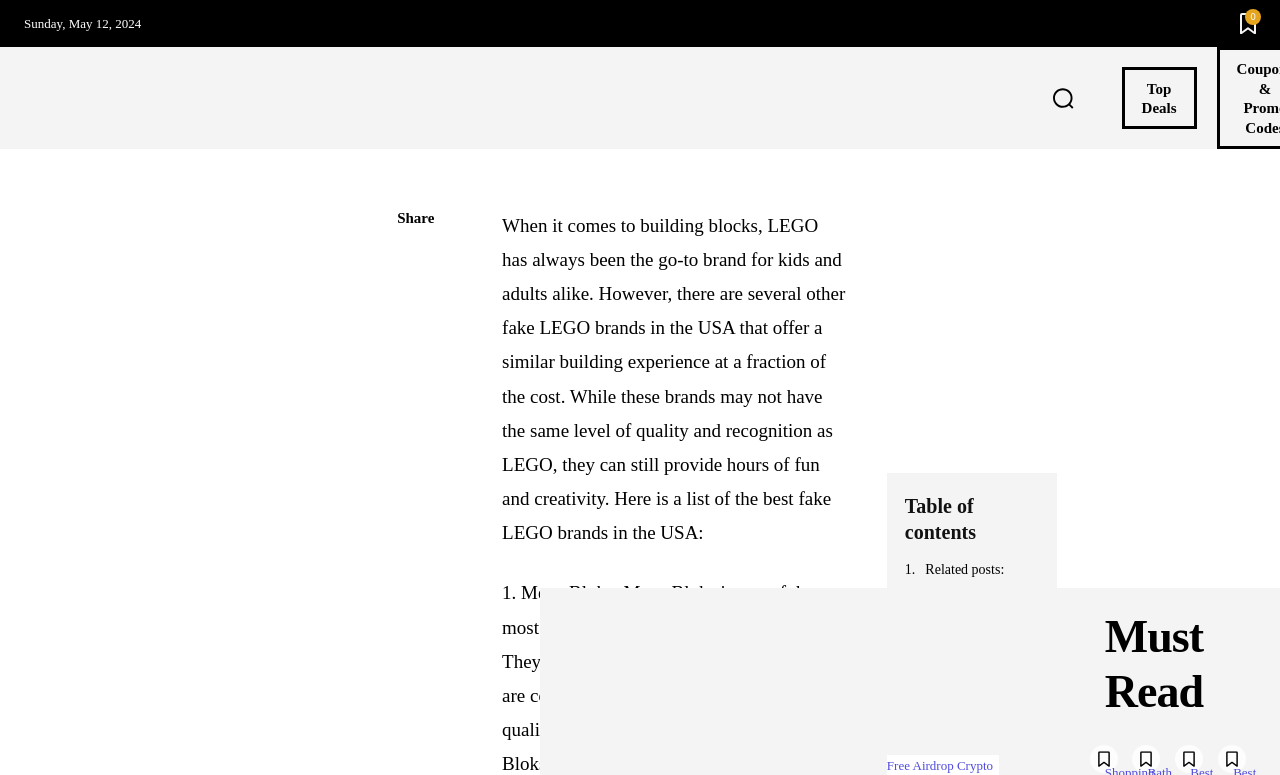Determine the main headline of the webpage and provide its text.

best fake lego brands in The USA